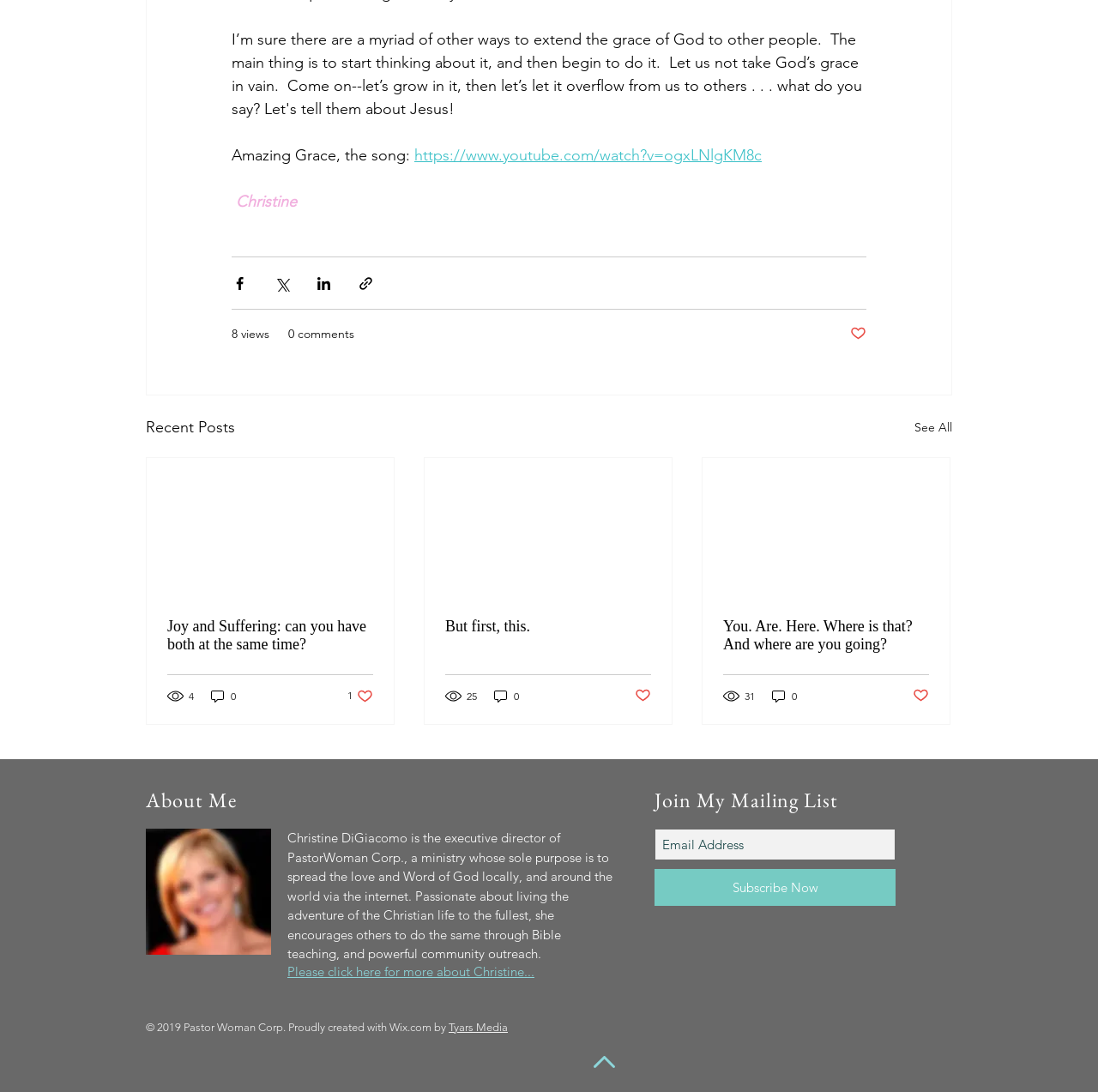Identify the bounding box coordinates of the area that should be clicked in order to complete the given instruction: "Share via Facebook". The bounding box coordinates should be four float numbers between 0 and 1, i.e., [left, top, right, bottom].

[0.211, 0.252, 0.226, 0.267]